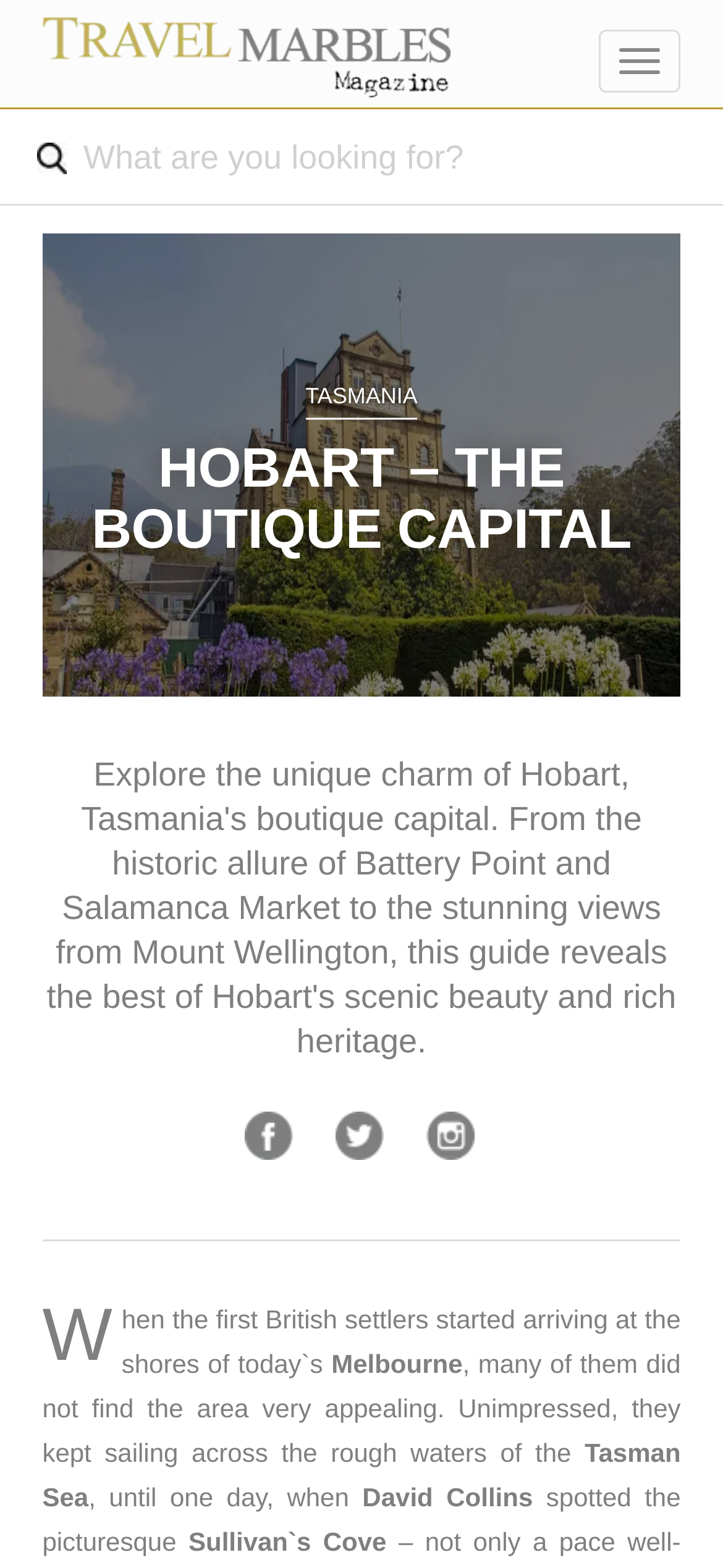Extract the heading text from the webpage.

HOBART – THE BOUTIQUE CAPITAL